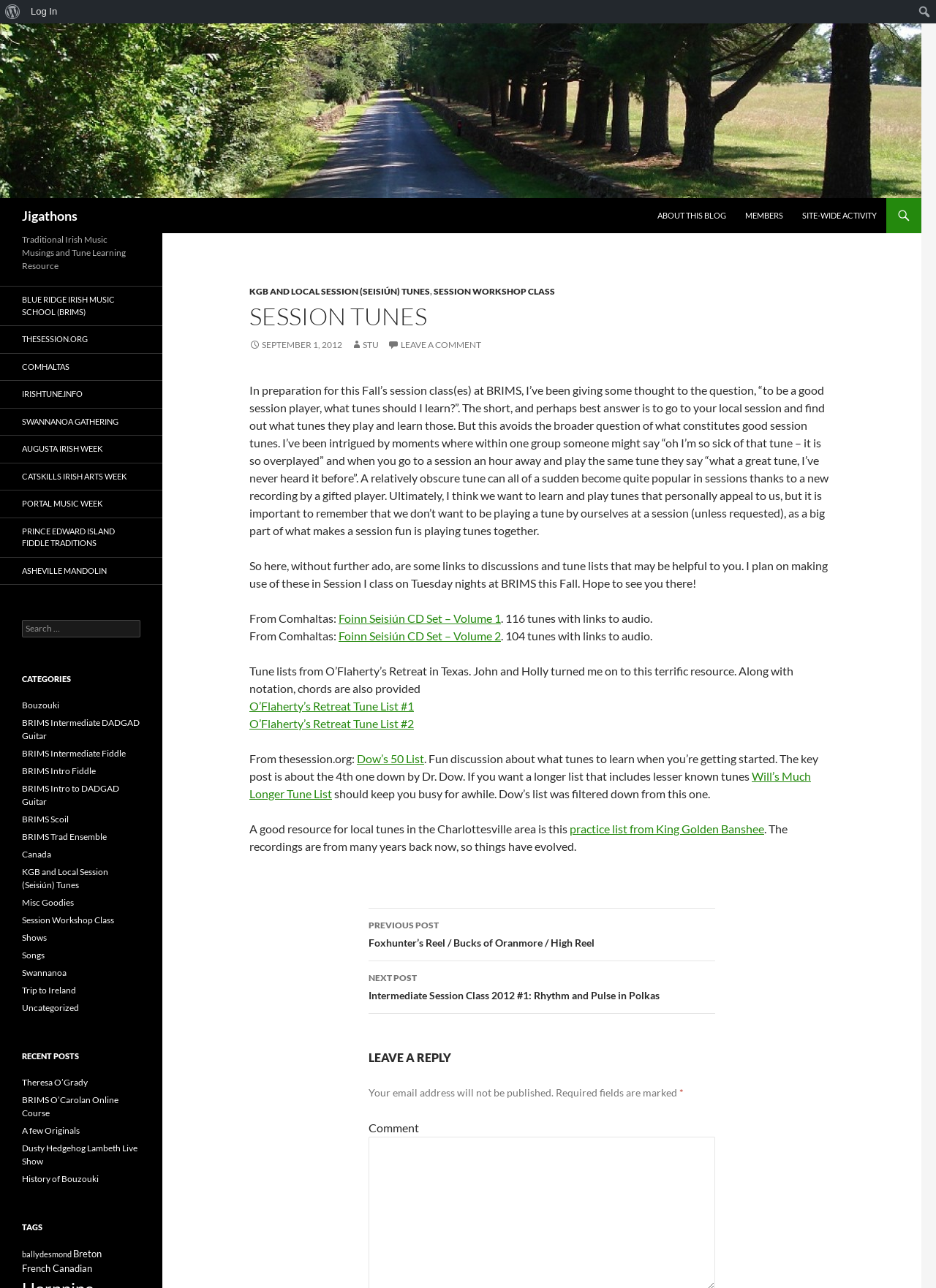Given the description BRIMS O’Carolan Online Course, predict the bounding box coordinates of the UI element. Ensure the coordinates are in the format (top-left x, top-left y, bottom-right x, bottom-right y) and all values are between 0 and 1.

[0.023, 0.85, 0.127, 0.868]